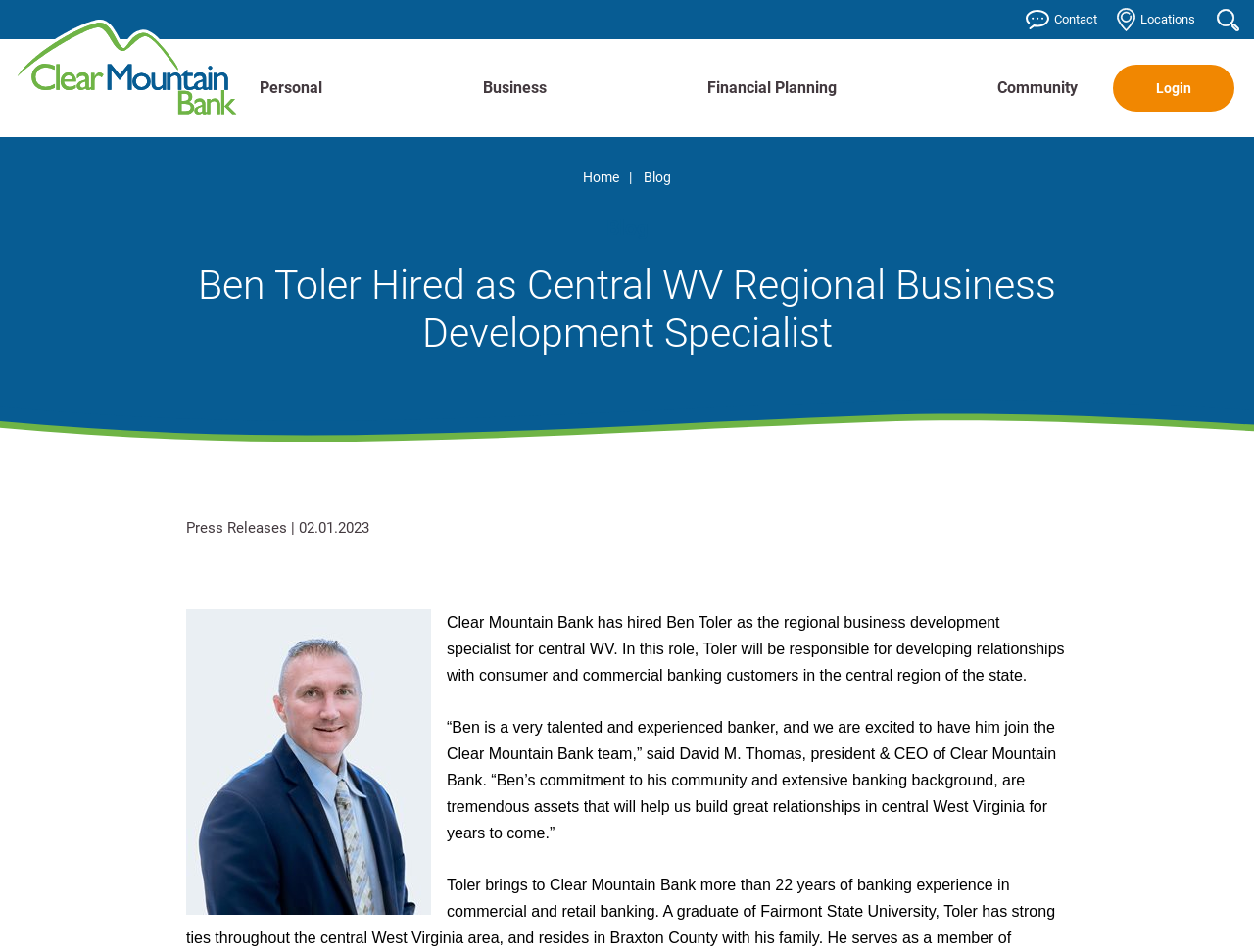Reply to the question with a single word or phrase:
What is the date of the press release?

02.01.2023